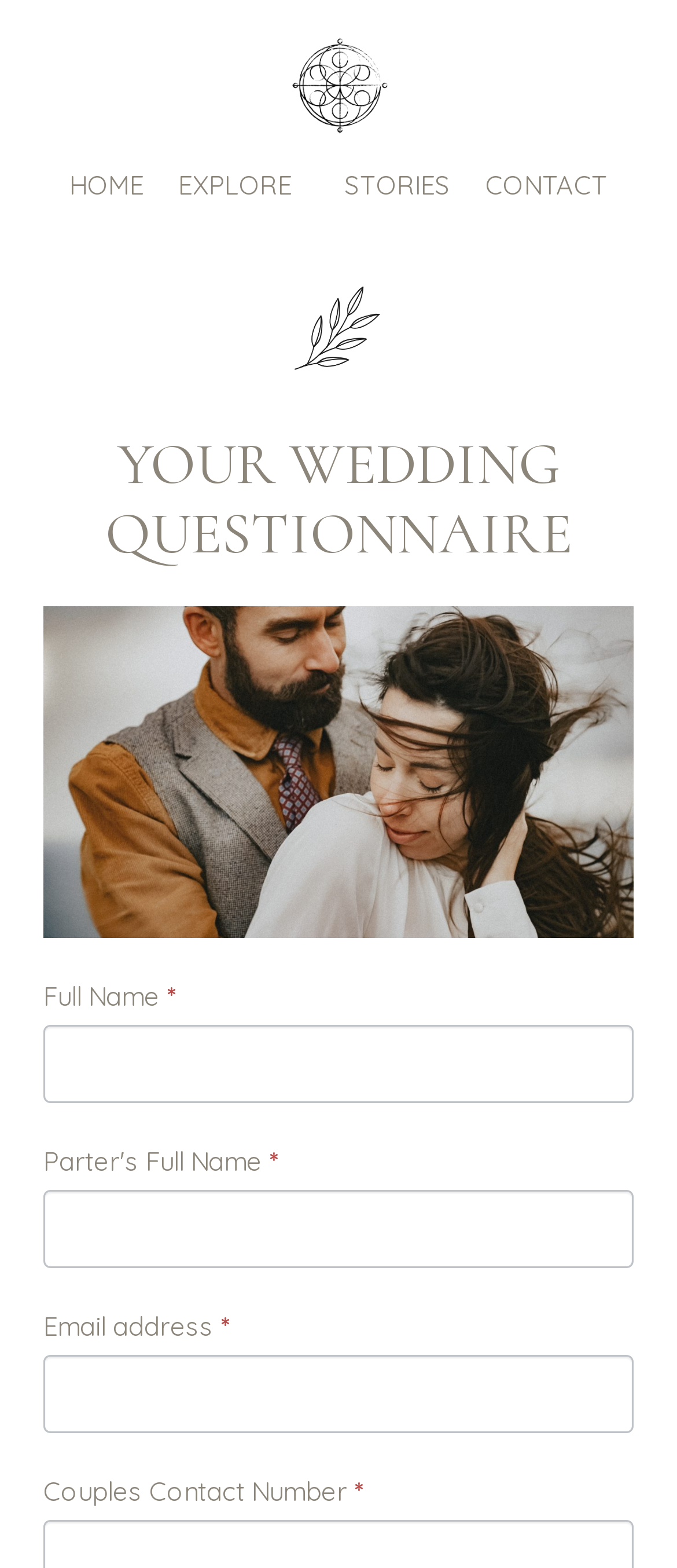How many required text fields are in the questionnaire?
Based on the screenshot, respond with a single word or phrase.

3